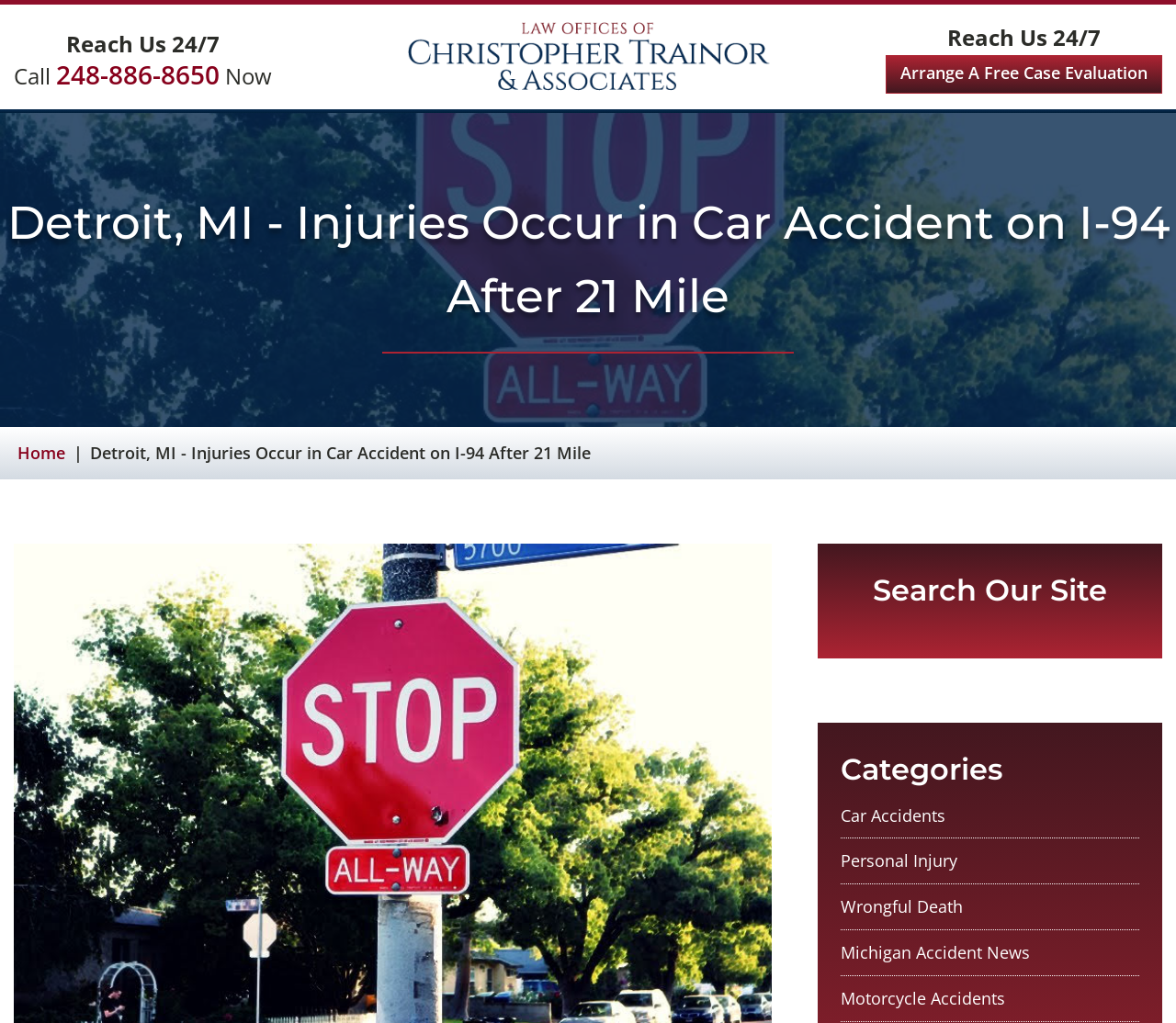Please determine and provide the text content of the webpage's heading.

Detroit, MI - Injuries Occur in Car Accident on I-94 After 21 Mile